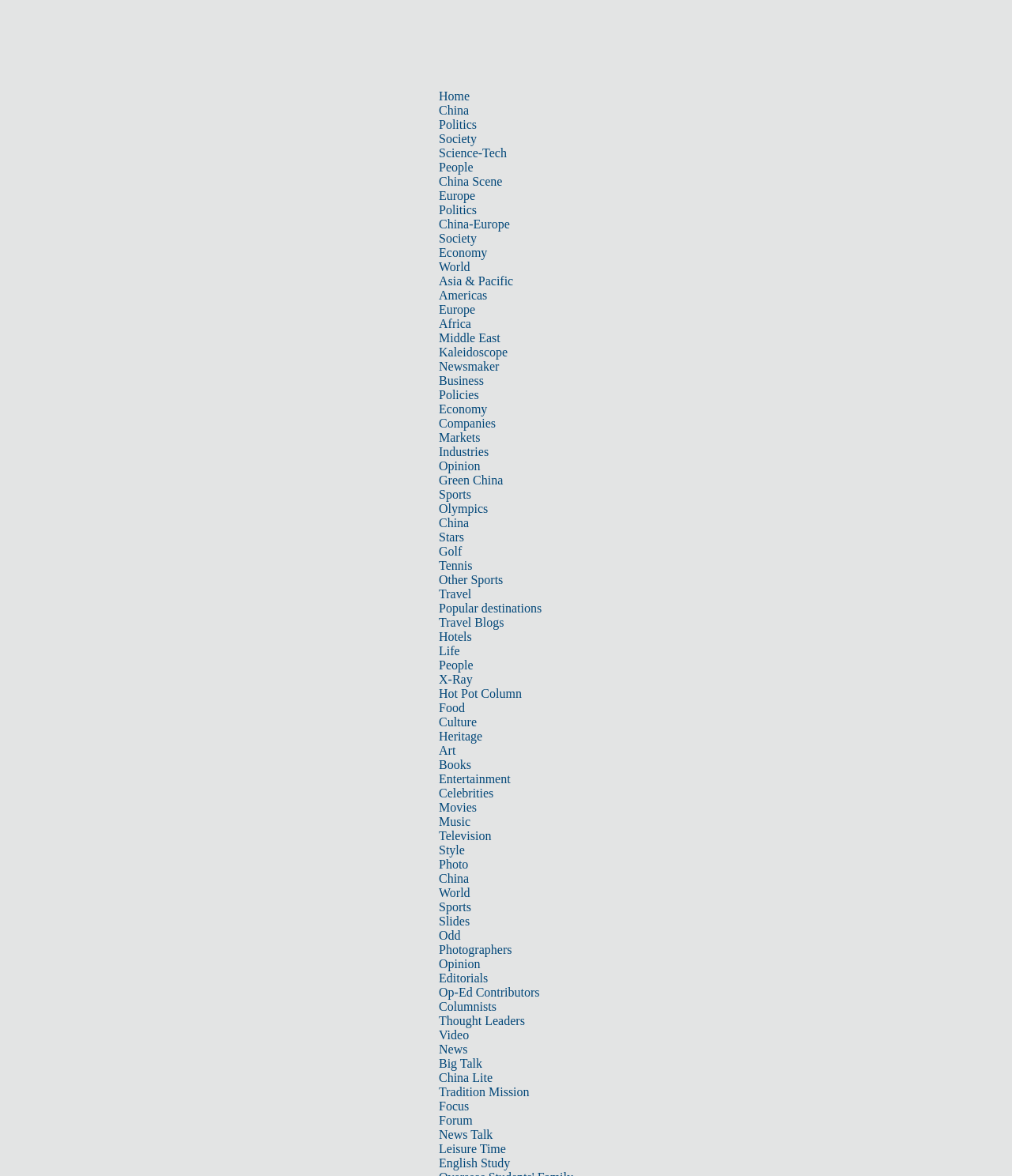Predict the bounding box of the UI element that fits this description: "People".

[0.434, 0.136, 0.468, 0.148]